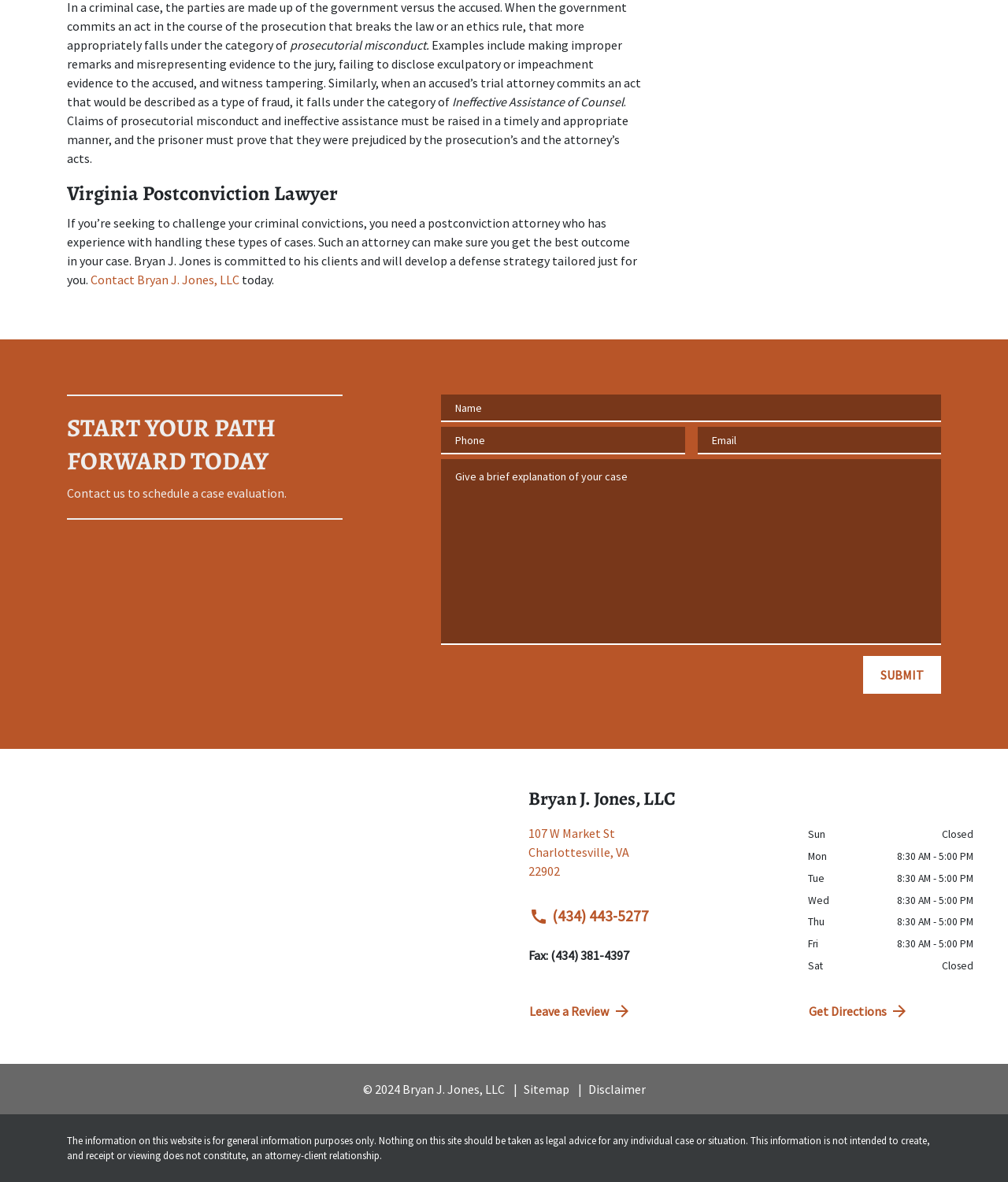Could you highlight the region that needs to be clicked to execute the instruction: "Get directions to the office"?

[0.524, 0.697, 0.778, 0.756]